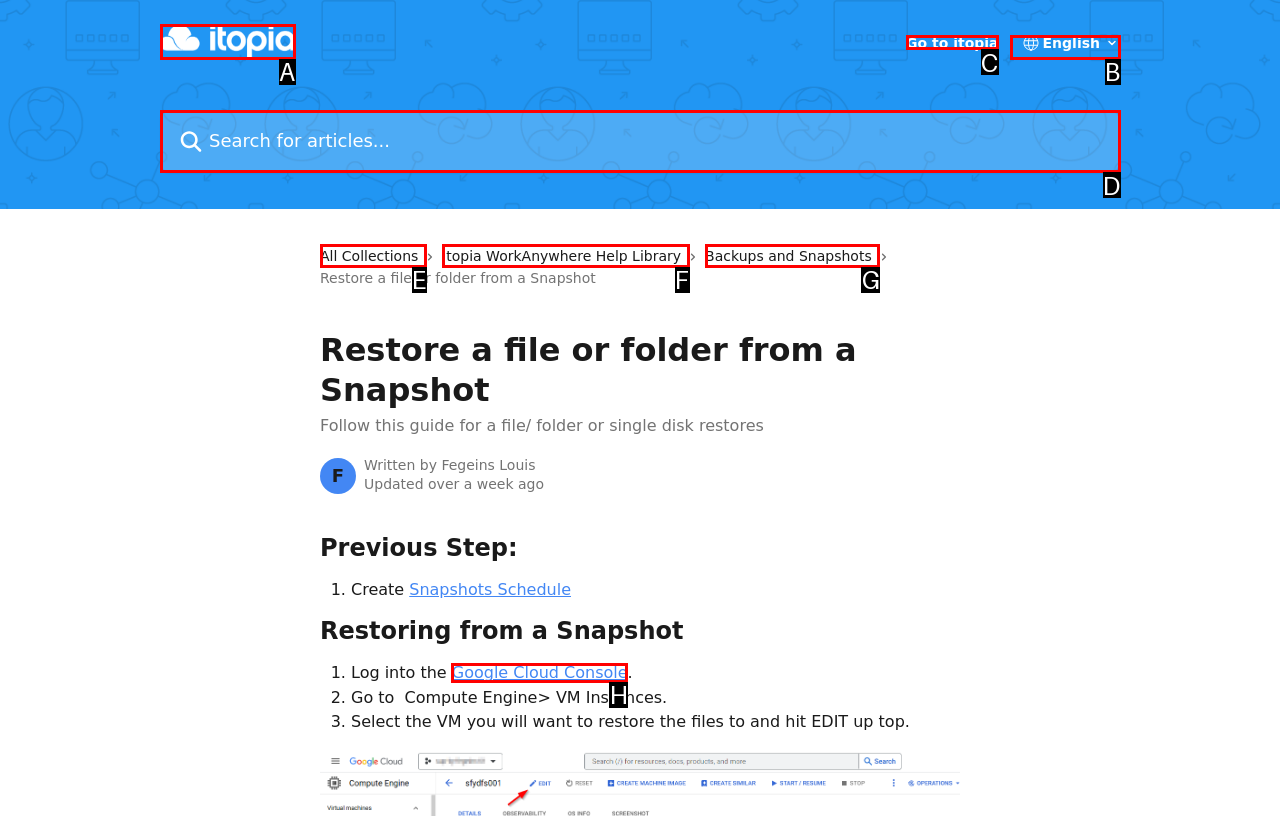Given the task: Click on the 'Home' link, indicate which boxed UI element should be clicked. Provide your answer using the letter associated with the correct choice.

None